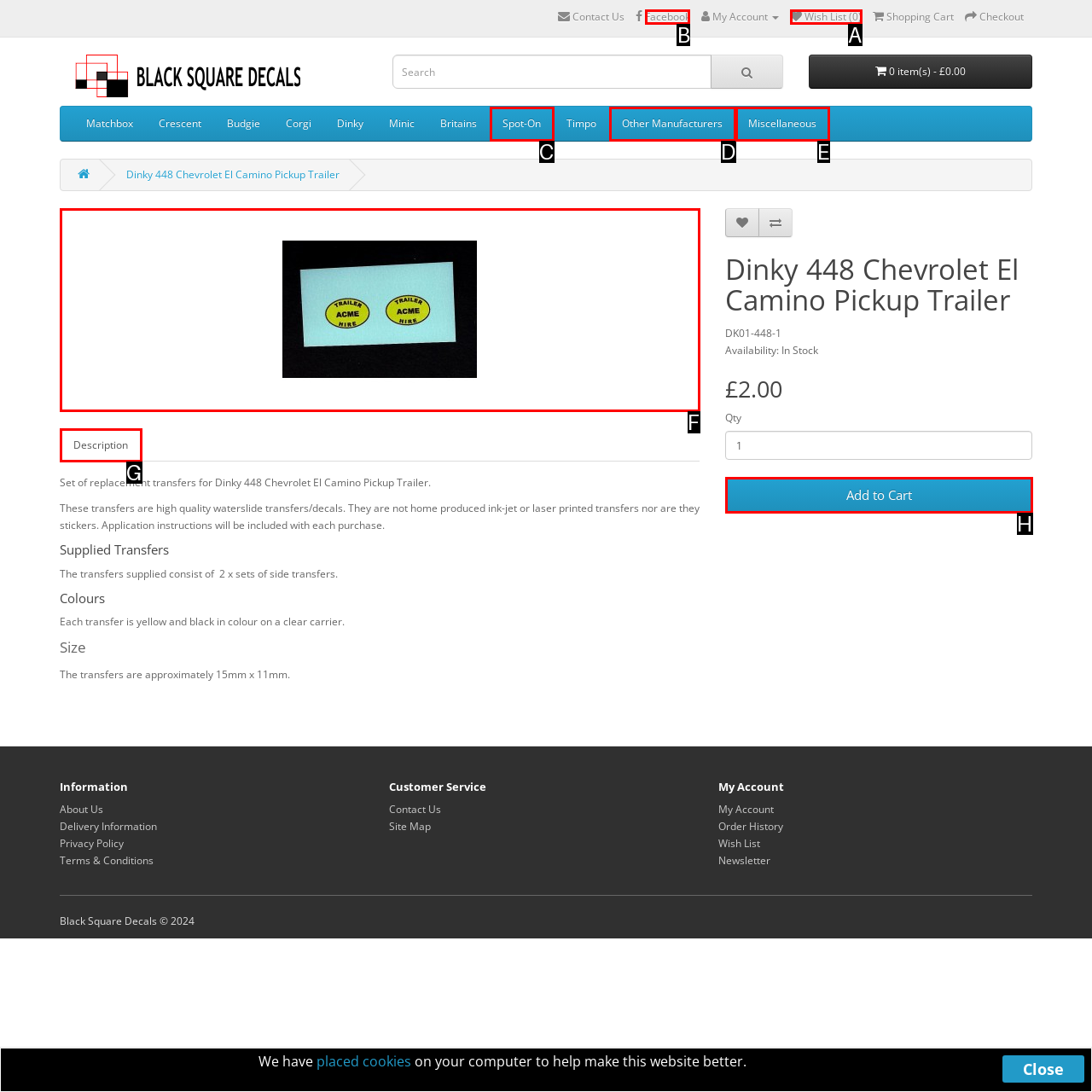Choose the HTML element to click for this instruction: View Facebook page Answer with the letter of the correct choice from the given options.

B